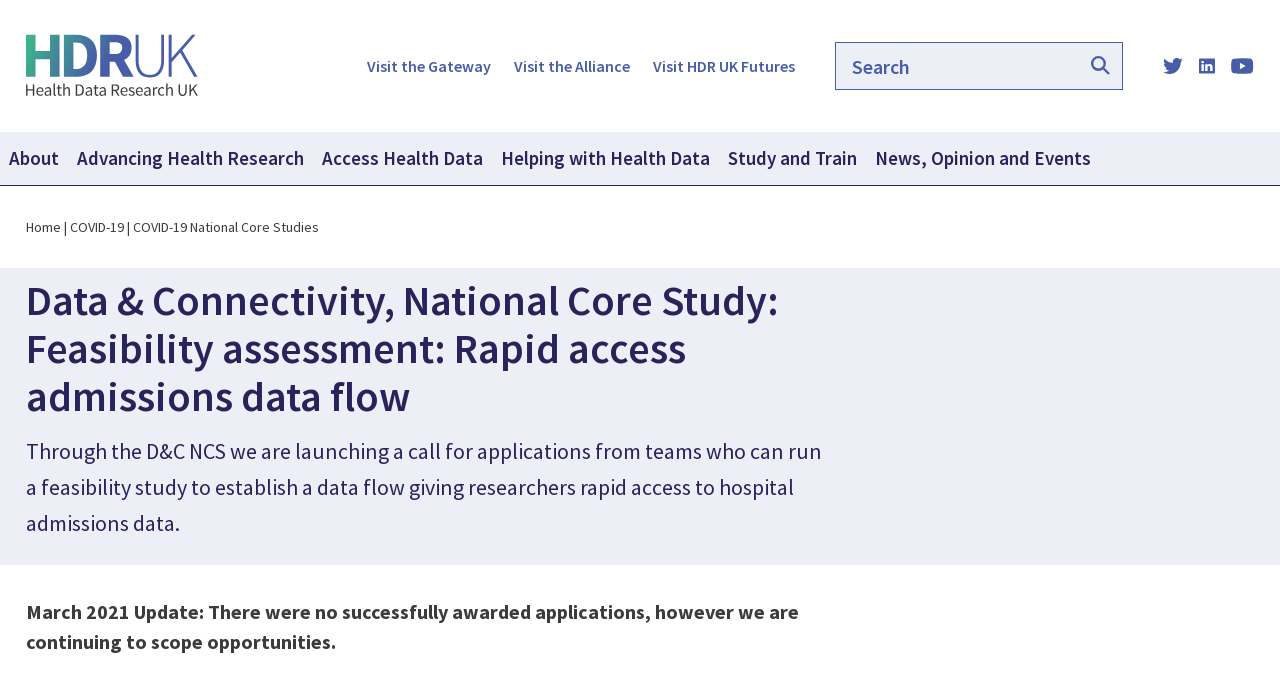Provide the bounding box coordinates of the area you need to click to execute the following instruction: "Learn about Advancing Health Research".

[0.053, 0.195, 0.245, 0.273]